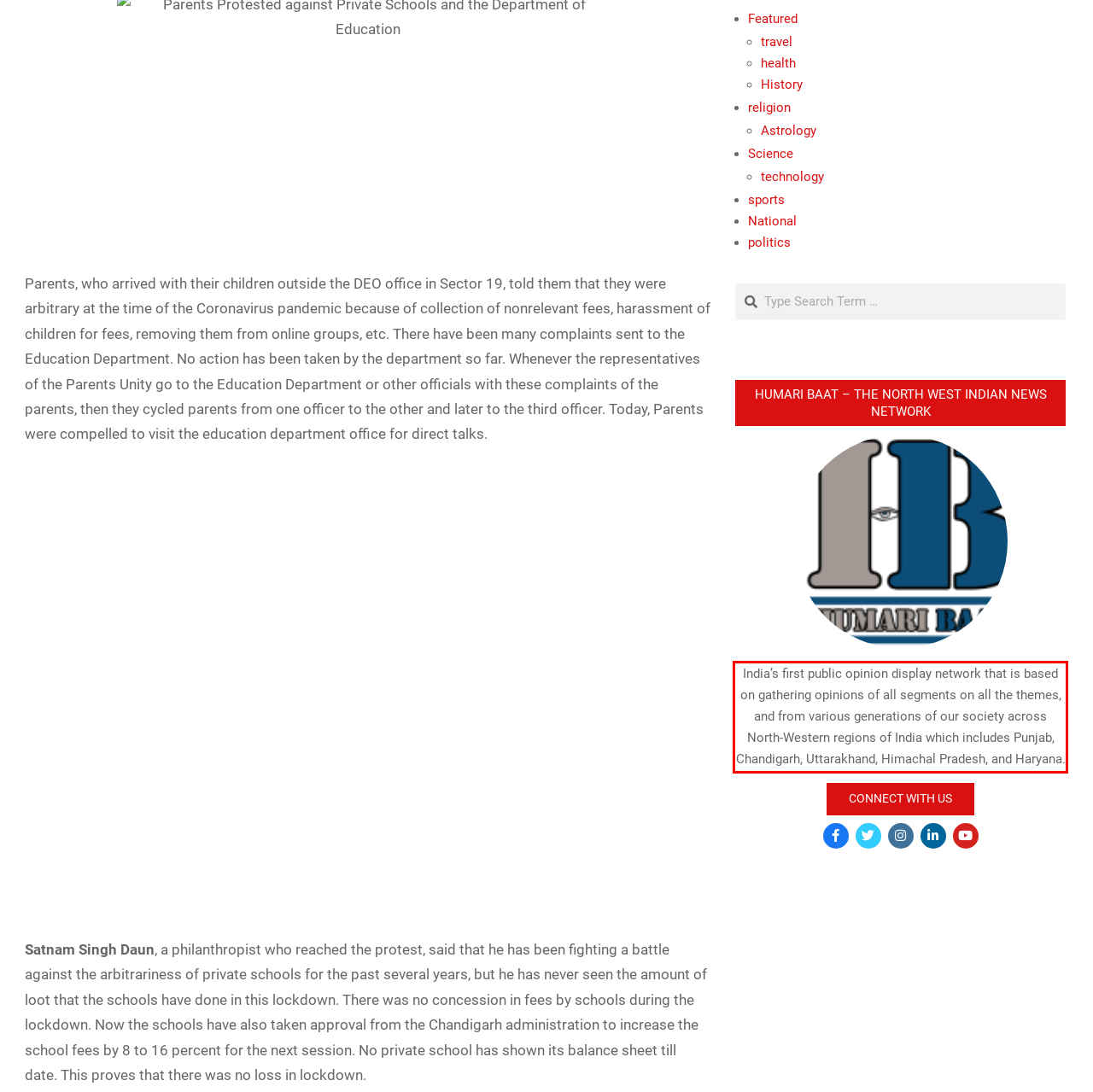Inspect the webpage screenshot that has a red bounding box and use OCR technology to read and display the text inside the red bounding box.

India’s first public opinion display network that is based on gathering opinions of all segments on all the themes, and from various generations of our society across North-Western regions of India which includes Punjab, Chandigarh, Uttarakhand, Himachal Pradesh, and Haryana.